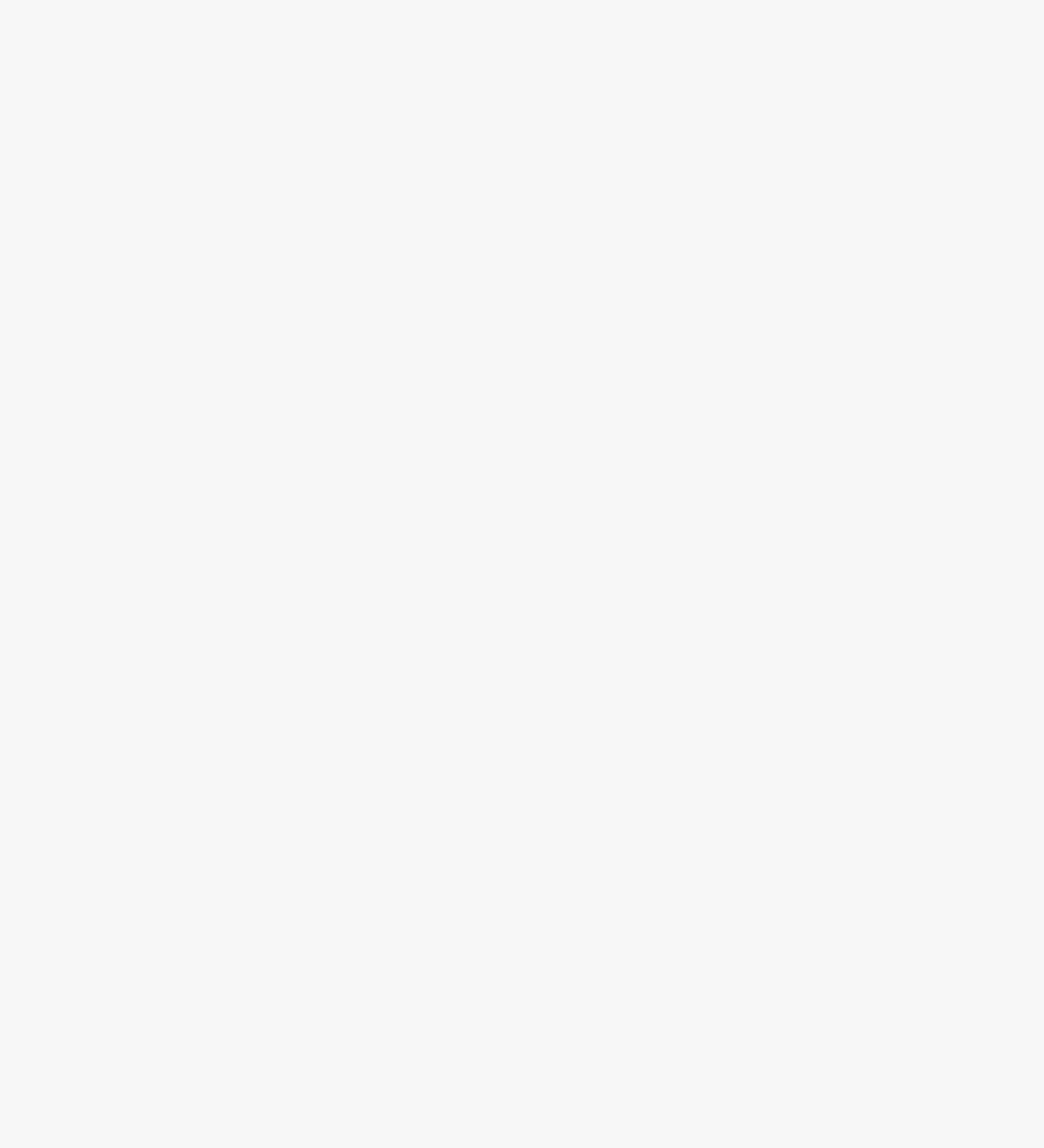Please locate the bounding box coordinates of the element that should be clicked to complete the given instruction: "Visit the Facebook page of Temple University".

[0.698, 0.741, 0.723, 0.764]